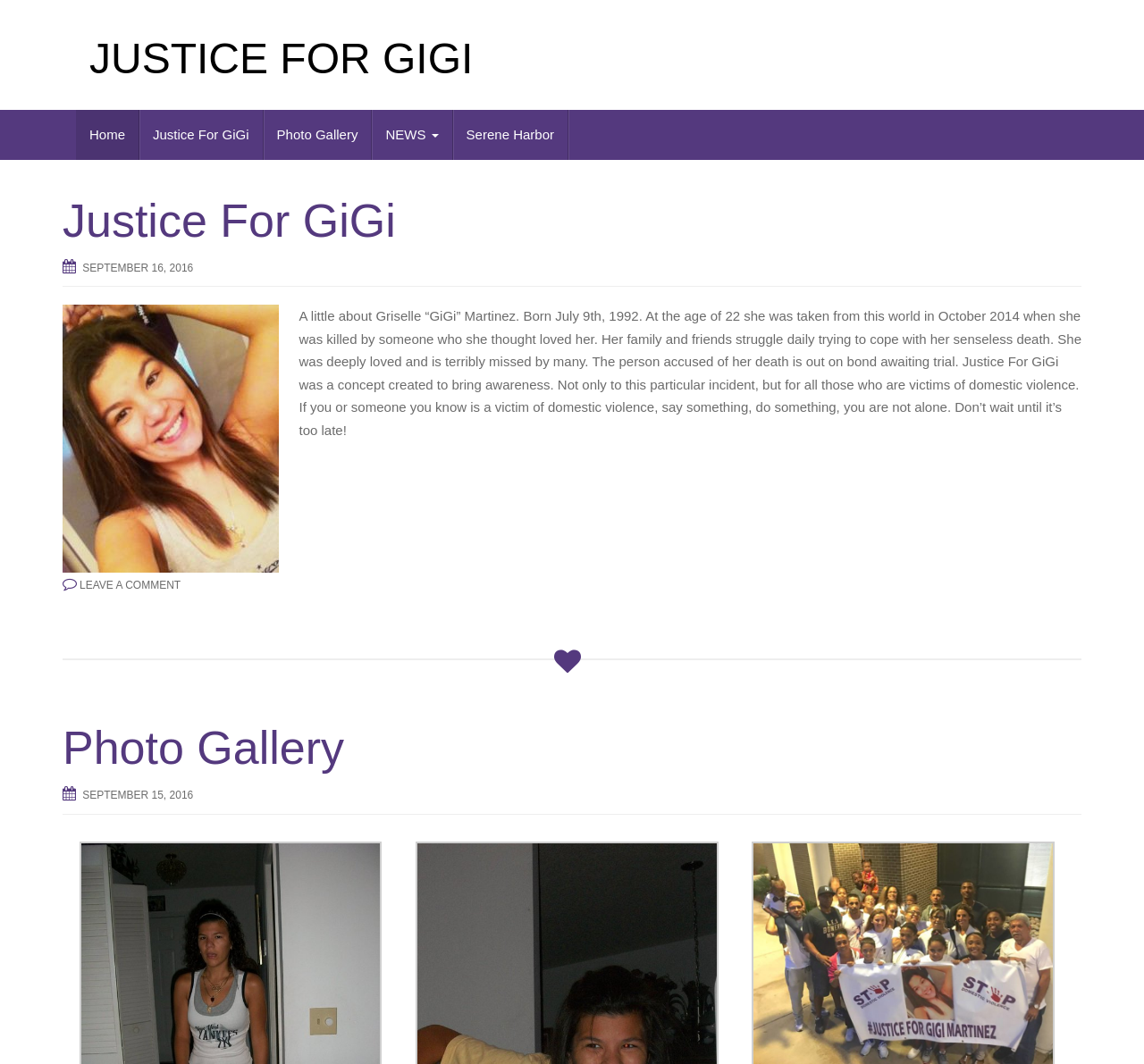Can you find the bounding box coordinates for the element that needs to be clicked to execute this instruction: "Click on Home"? The coordinates should be given as four float numbers between 0 and 1, i.e., [left, top, right, bottom].

[0.066, 0.103, 0.122, 0.15]